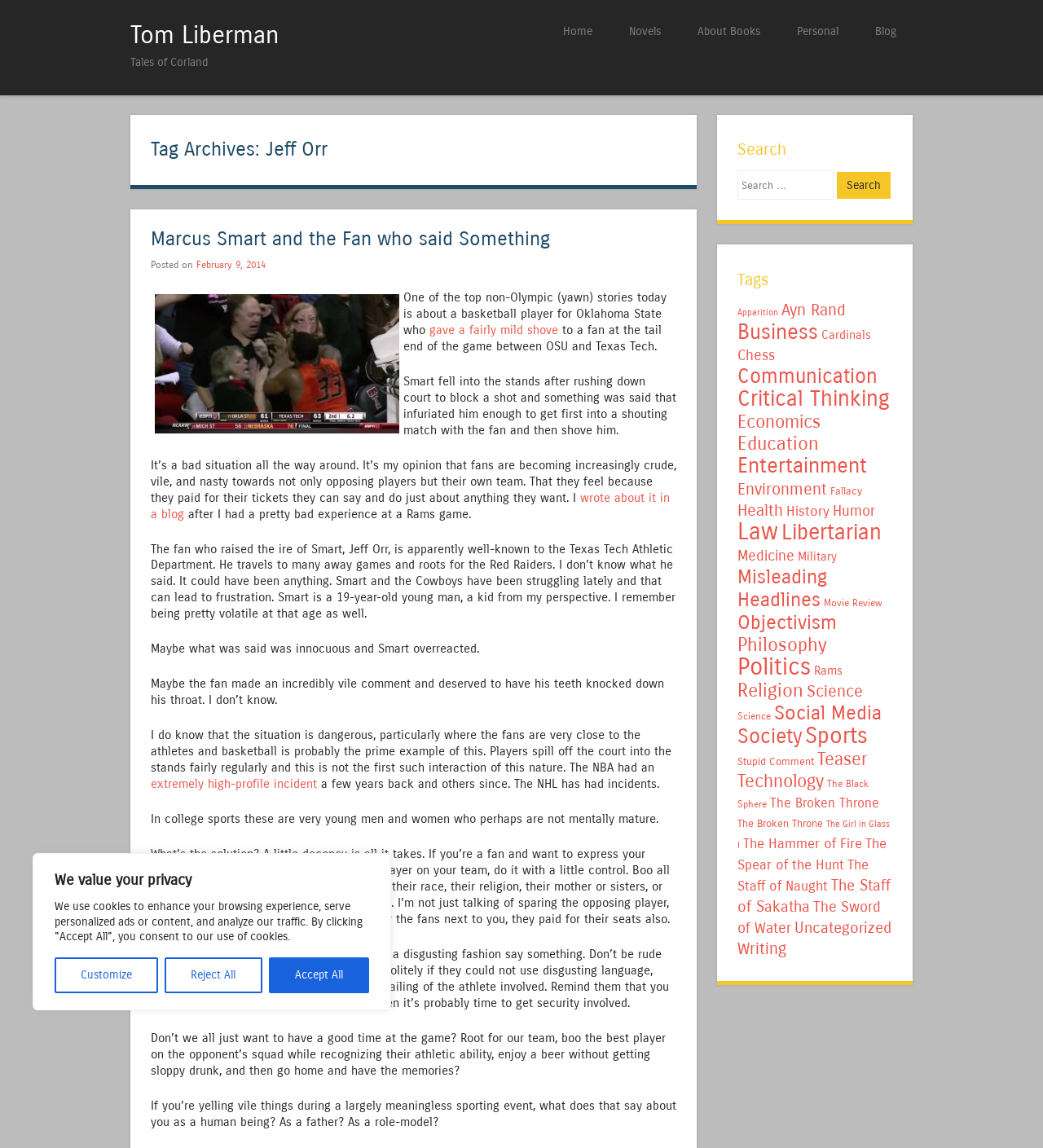Identify the coordinates of the bounding box for the element described below: "Tillgänglighet". Return the coordinates as four float numbers between 0 and 1: [left, top, right, bottom].

None